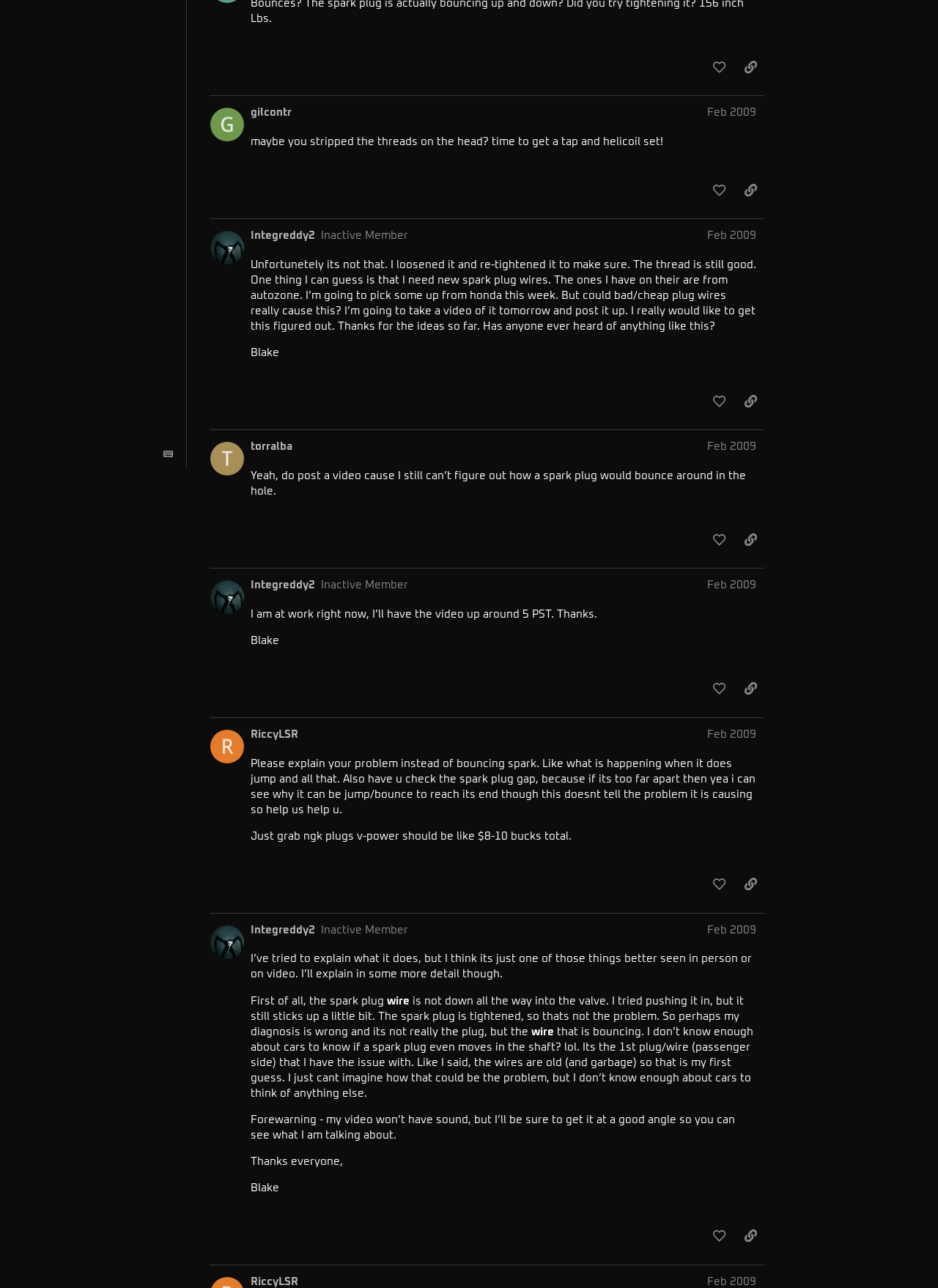Extract the bounding box for the UI element that matches this description: "alt="Stocks to Watch"".

None